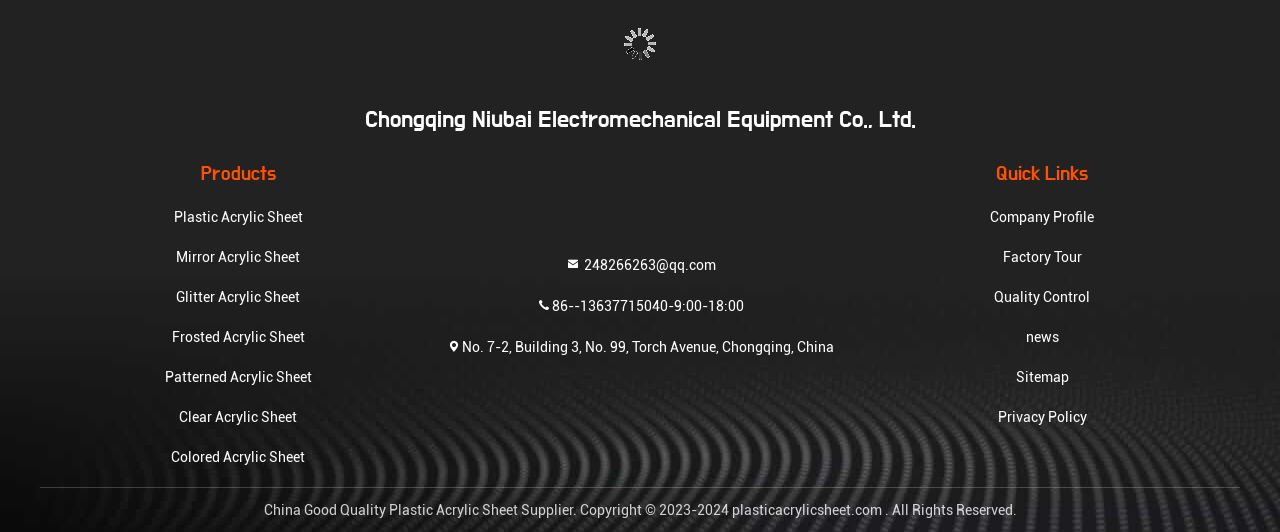Find the bounding box of the element with the following description: "Frosted Acrylic Sheet". The coordinates must be four float numbers between 0 and 1, formatted as [left, top, right, bottom].

[0.134, 0.615, 0.238, 0.69]